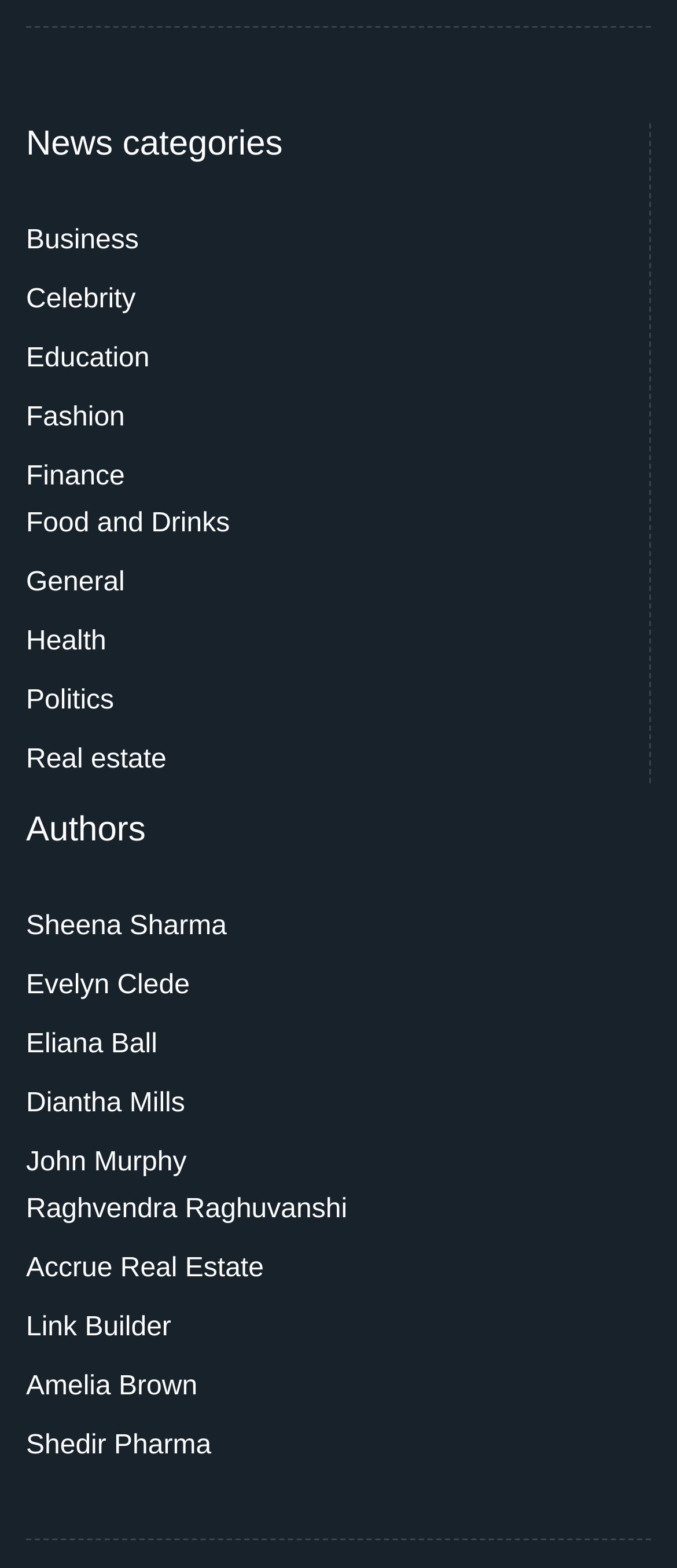Identify the bounding box coordinates for the UI element described as follows: "Accrue Real Estate". Ensure the coordinates are four float numbers between 0 and 1, formatted as [left, top, right, bottom].

[0.038, 0.794, 0.39, 0.824]